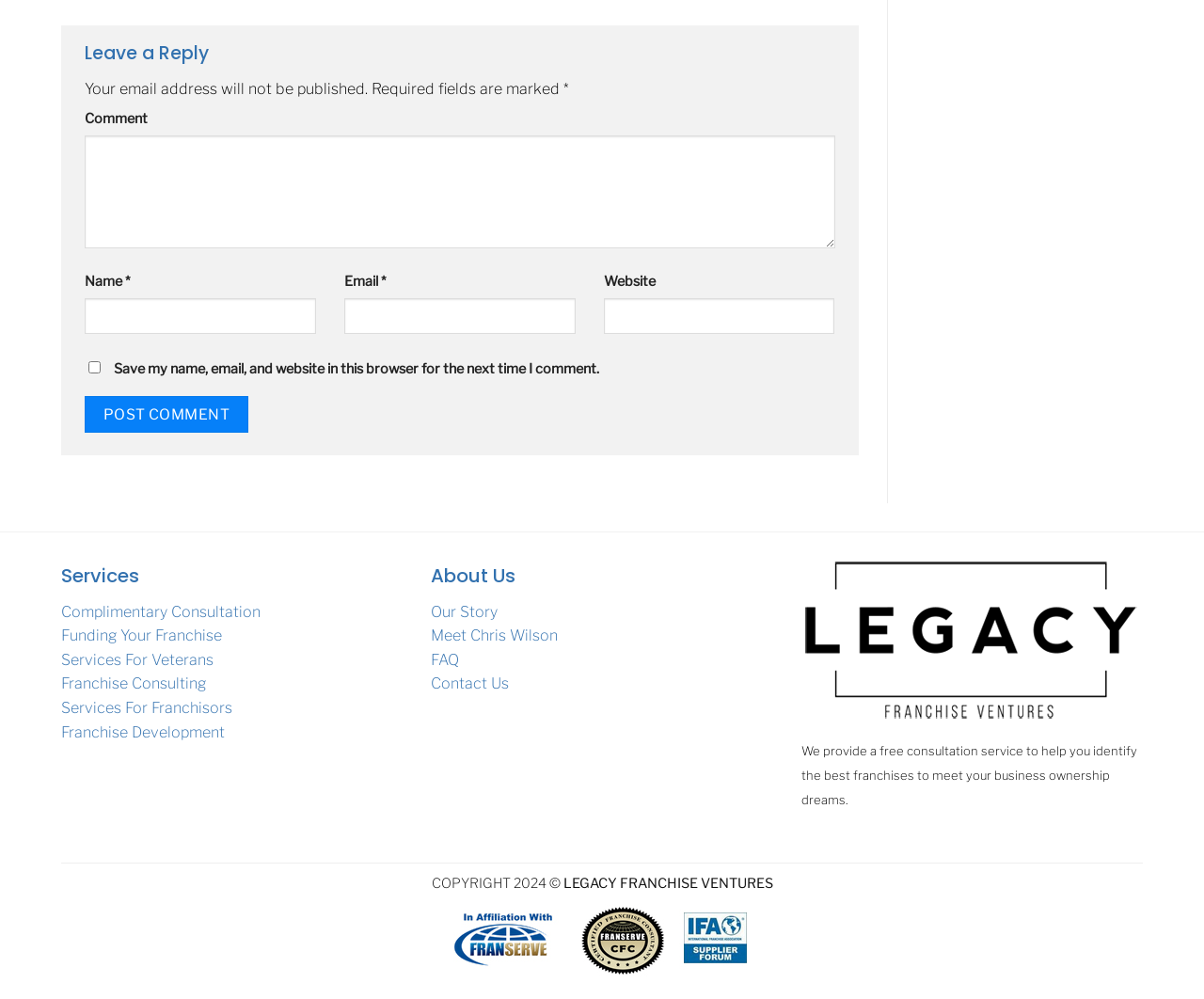Determine the bounding box coordinates of the target area to click to execute the following instruction: "Learn more about our story."

[0.358, 0.603, 0.414, 0.621]